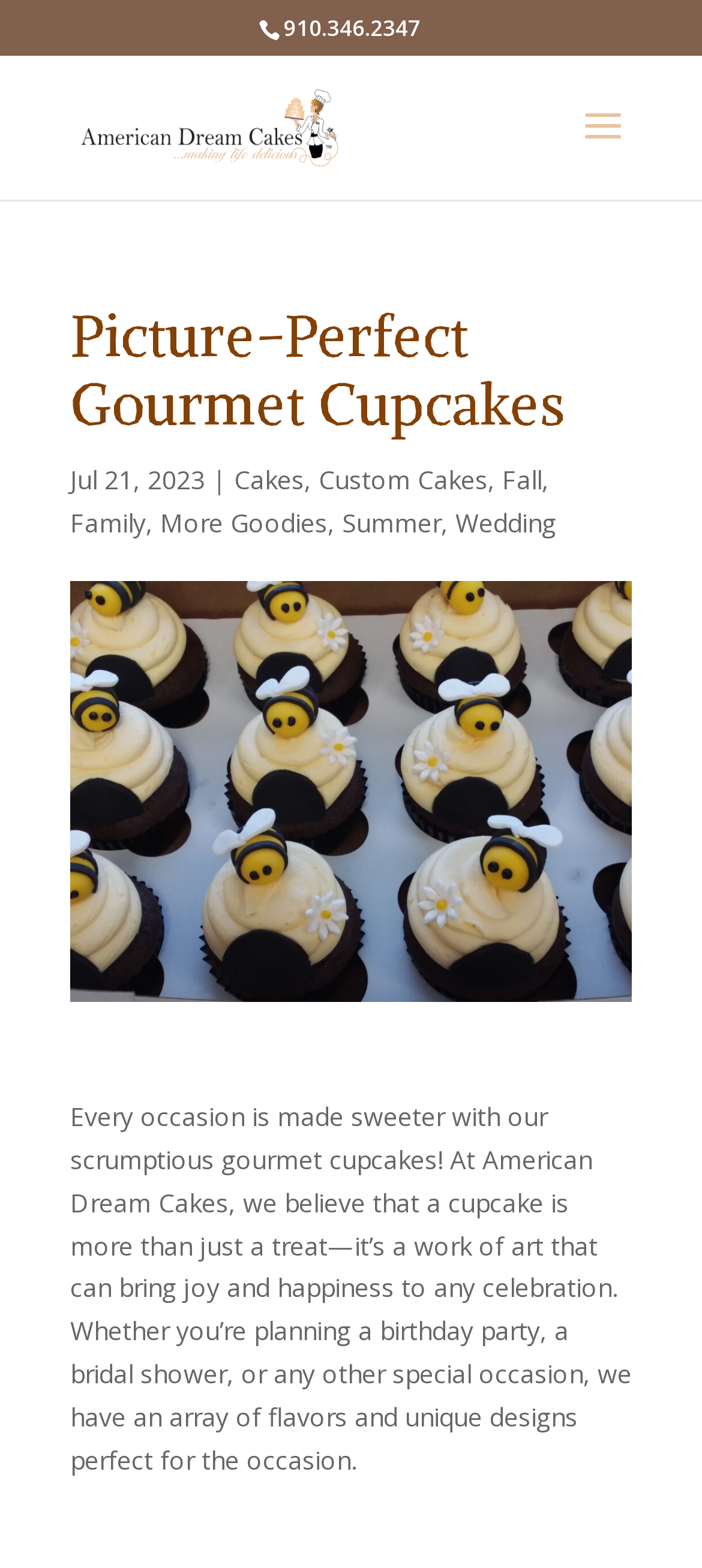Locate the bounding box coordinates of the clickable region to complete the following instruction: "Learn about Custom Cakes."

[0.454, 0.295, 0.695, 0.316]